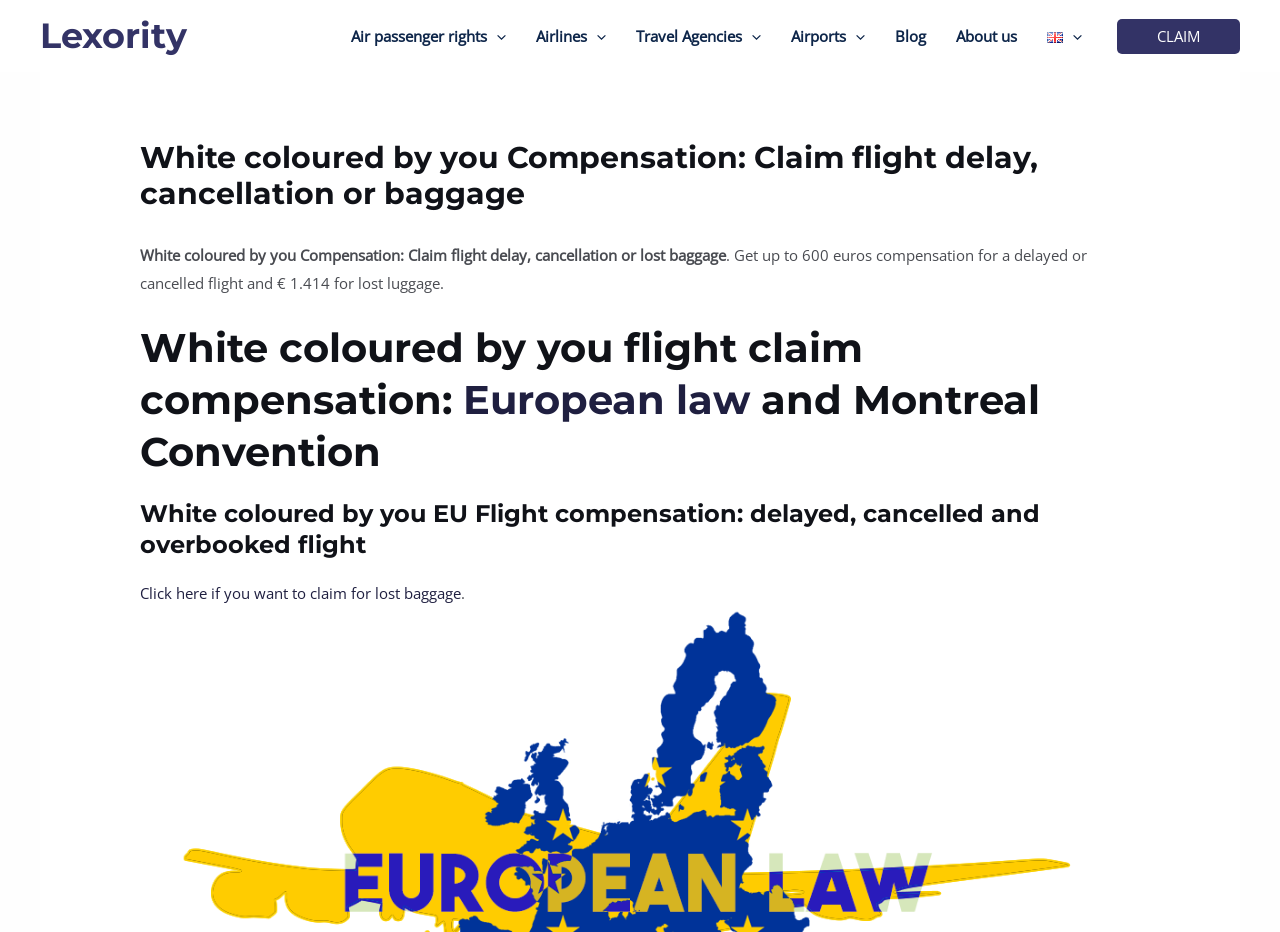Please examine the image and provide a detailed answer to the question: What is the topic of the 'European law' link?

The 'European law' link is mentioned in the context of 'White coloured by you flight claim compensation: European law and Montreal Convention', which suggests that it is related to flight compensation.